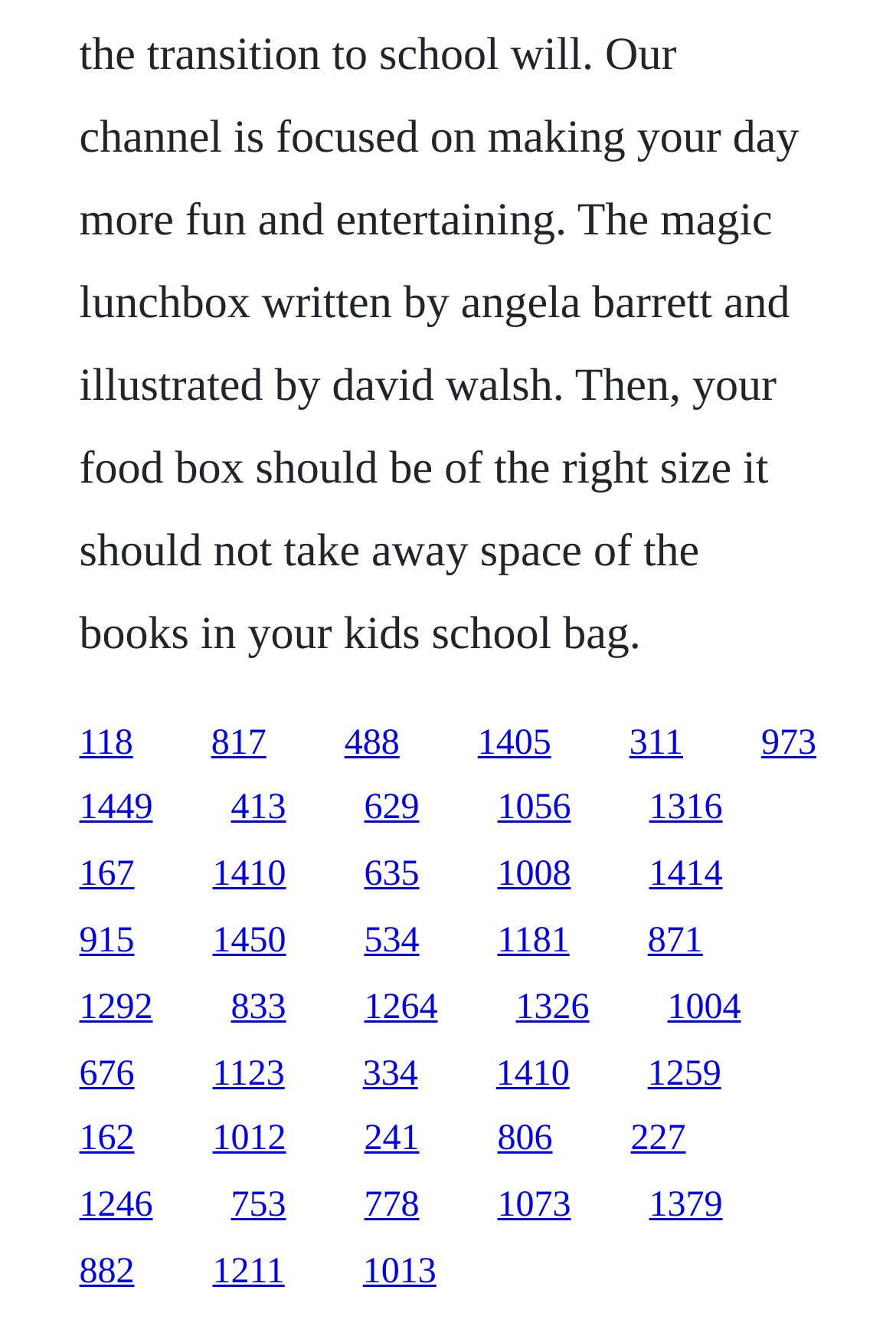How many links are on the webpage?
Refer to the image and respond with a one-word or short-phrase answer.

54